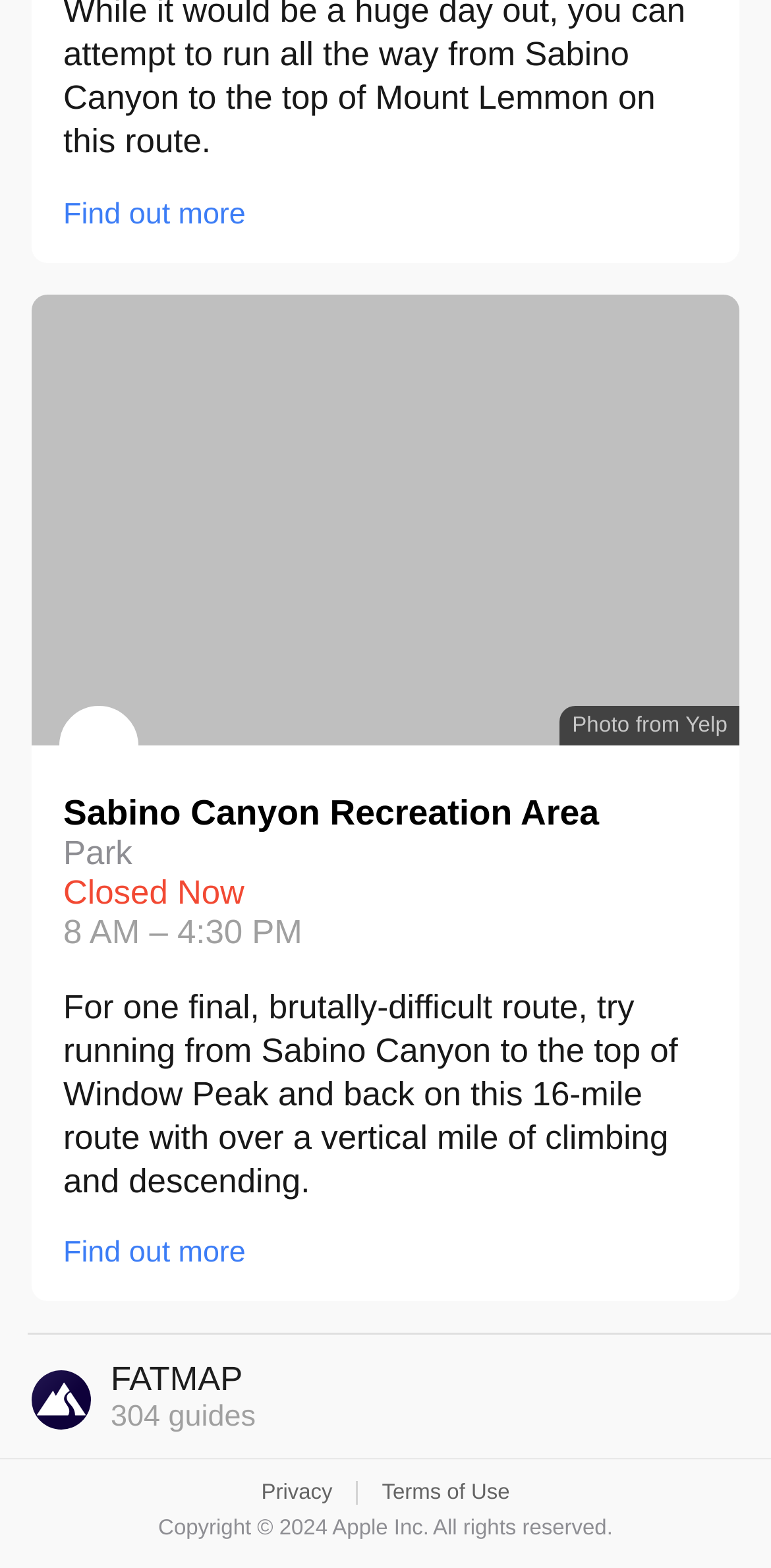What is the purpose of the FATMAP link?
Give a one-word or short-phrase answer derived from the screenshot.

To access guides